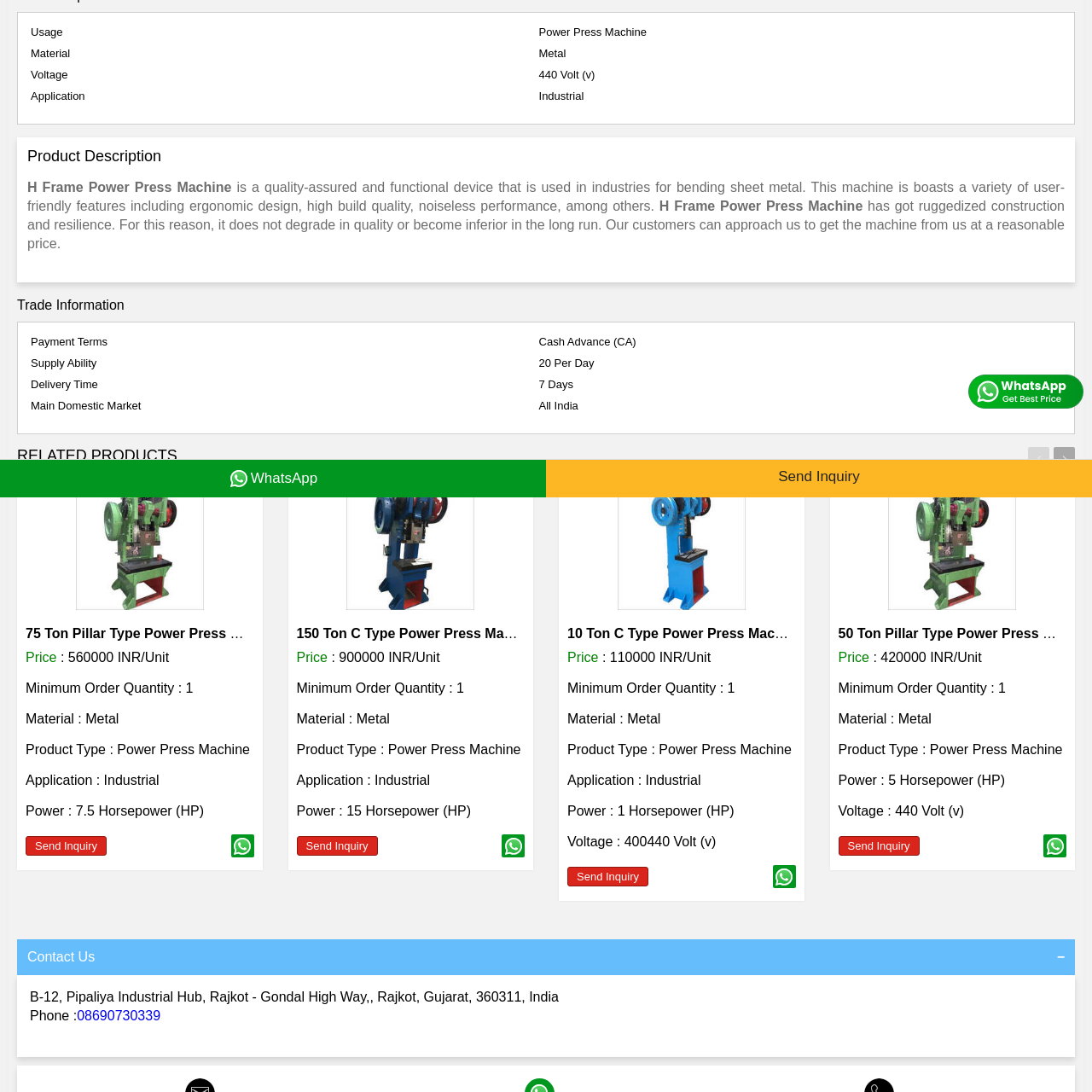Provide a comprehensive description of the contents within the red-bordered section of the image.

This image features the "75 Ton Pillar Type Power Press Machine," a robust industrial device designed for bending and shaping metal sheets. Renowned for its quality assurance and functionality, this power press machine showcases a ruggedized construction to ensure long-term reliability and performance. Ideal for industrial applications, it boasts features such as high build quality and noiseless operation. The machine represents a cost-effective solution for various pressing needs in the manufacturing sector. The accompanying trade information highlights that the machine is available at a price of 560,000 INR per unit, with a minimum order quantity of one.